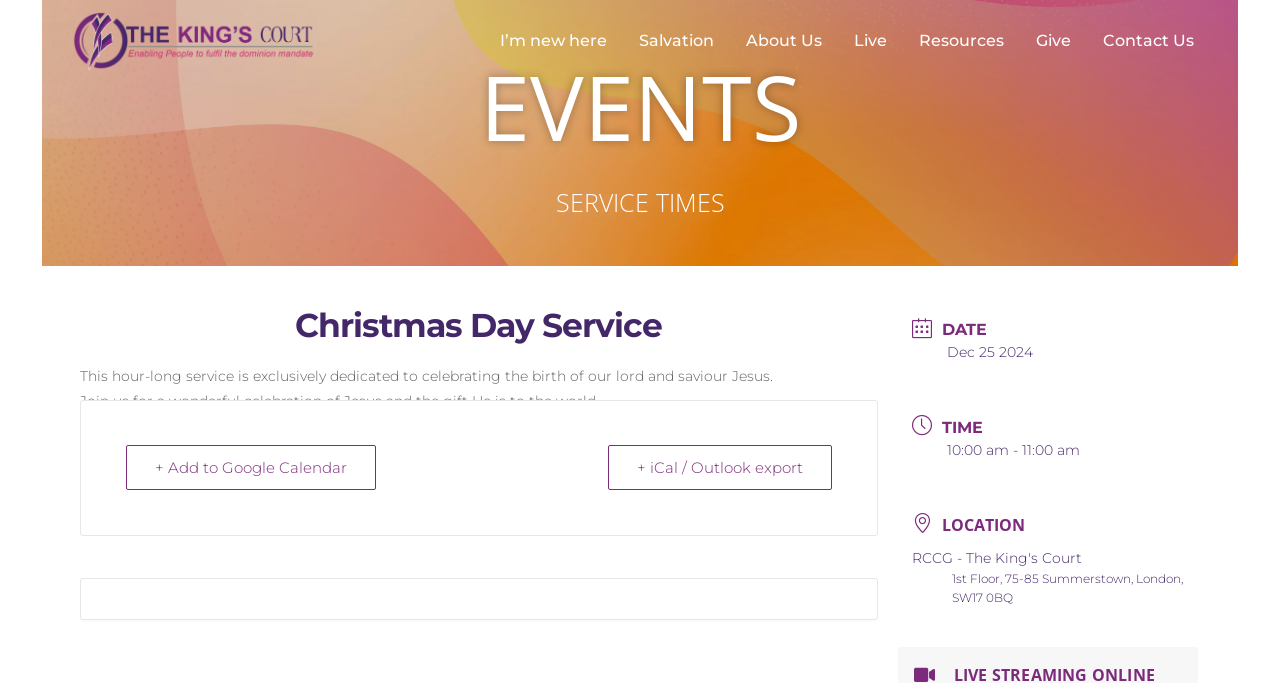Please analyze the image and provide a thorough answer to the question:
What is the date of the Christmas Day Service?

The description list detail 'Dec 25 2024' under the 'DATE' heading indicates the date of the Christmas Day Service.